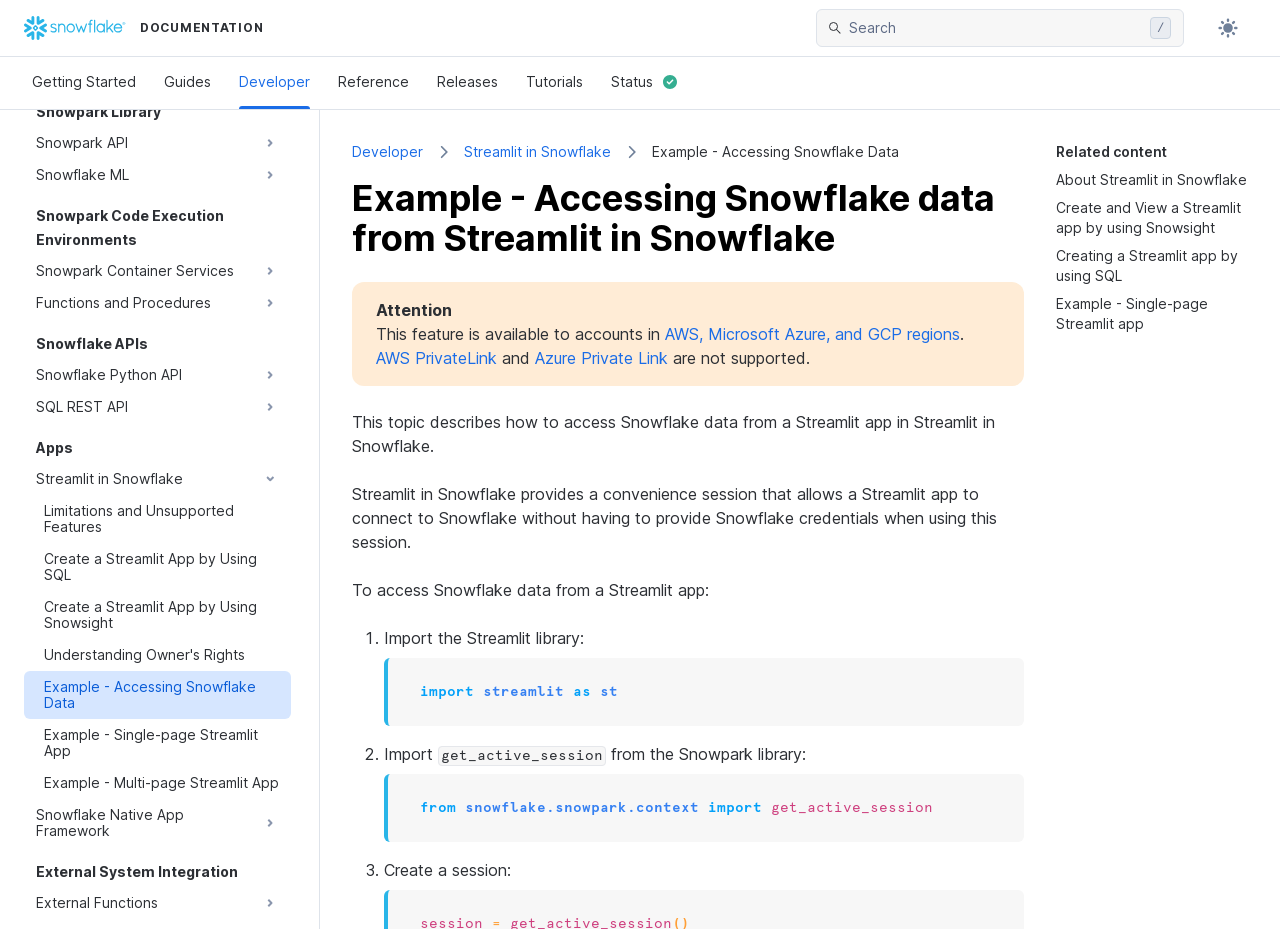Please extract the primary headline from the webpage.

Example - Accessing Snowflake data from Streamlit in Snowflake